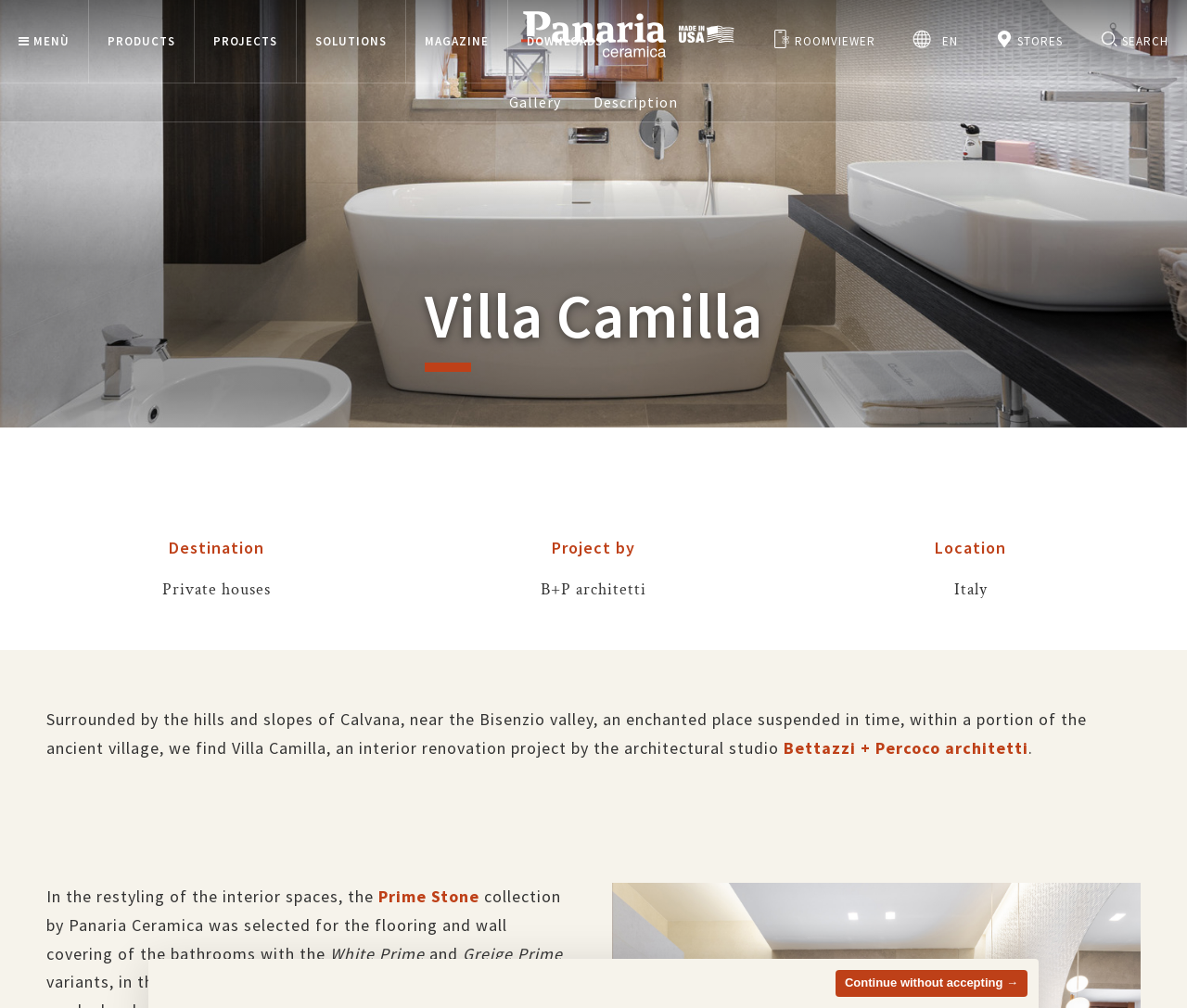Please find the bounding box coordinates of the element that needs to be clicked to perform the following instruction: "click on MENÙ". The bounding box coordinates should be four float numbers between 0 and 1, represented as [left, top, right, bottom].

[0.0, 0.0, 0.074, 0.083]